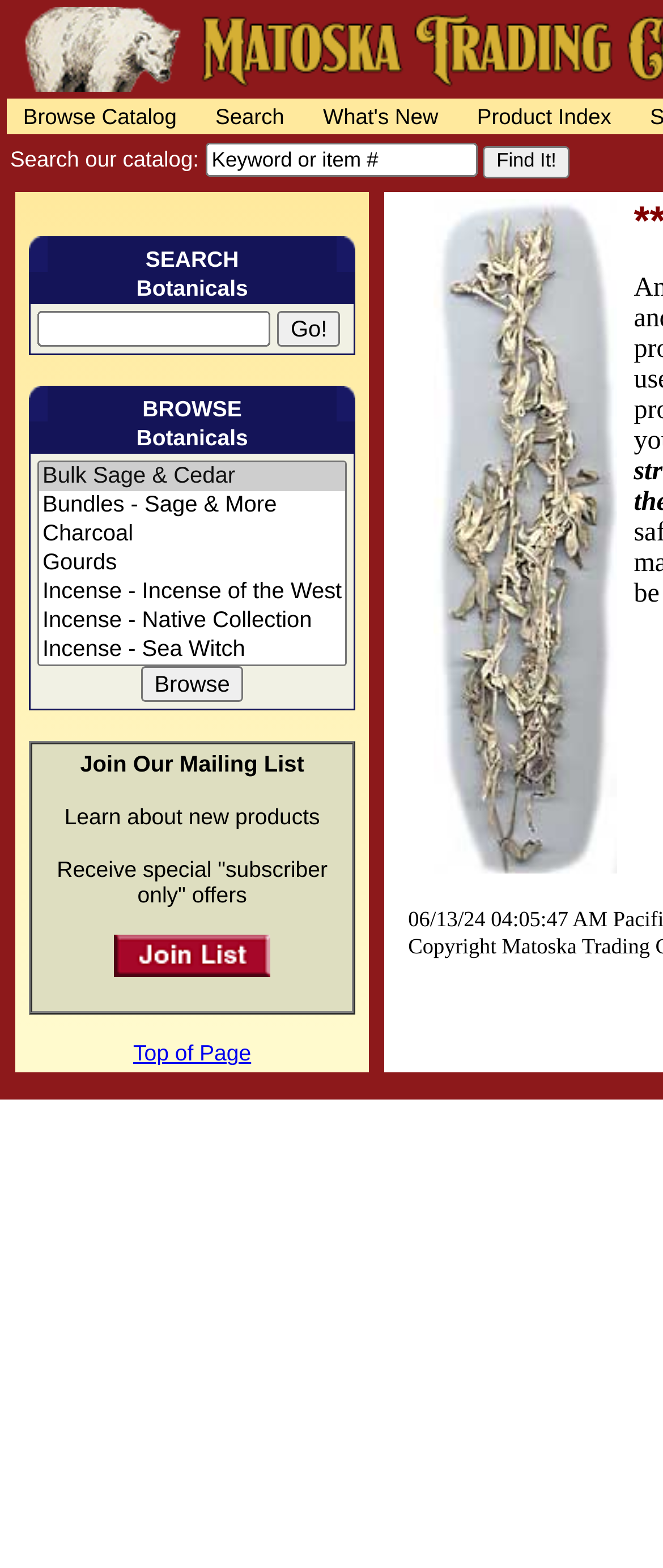Identify the bounding box coordinates necessary to click and complete the given instruction: "Join the mailing list".

[0.172, 0.61, 0.408, 0.628]